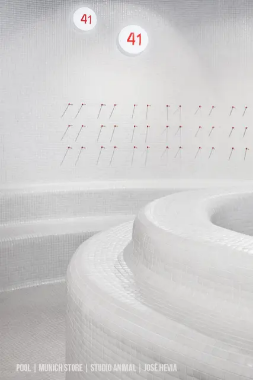Utilize the details in the image to give a detailed response to the question: What is the shape of the pool?

The caption describes the pool's unique spiraling shape, which creates a dynamic visual flow, leading the eye toward the curved edges that invite relaxation and leisure.